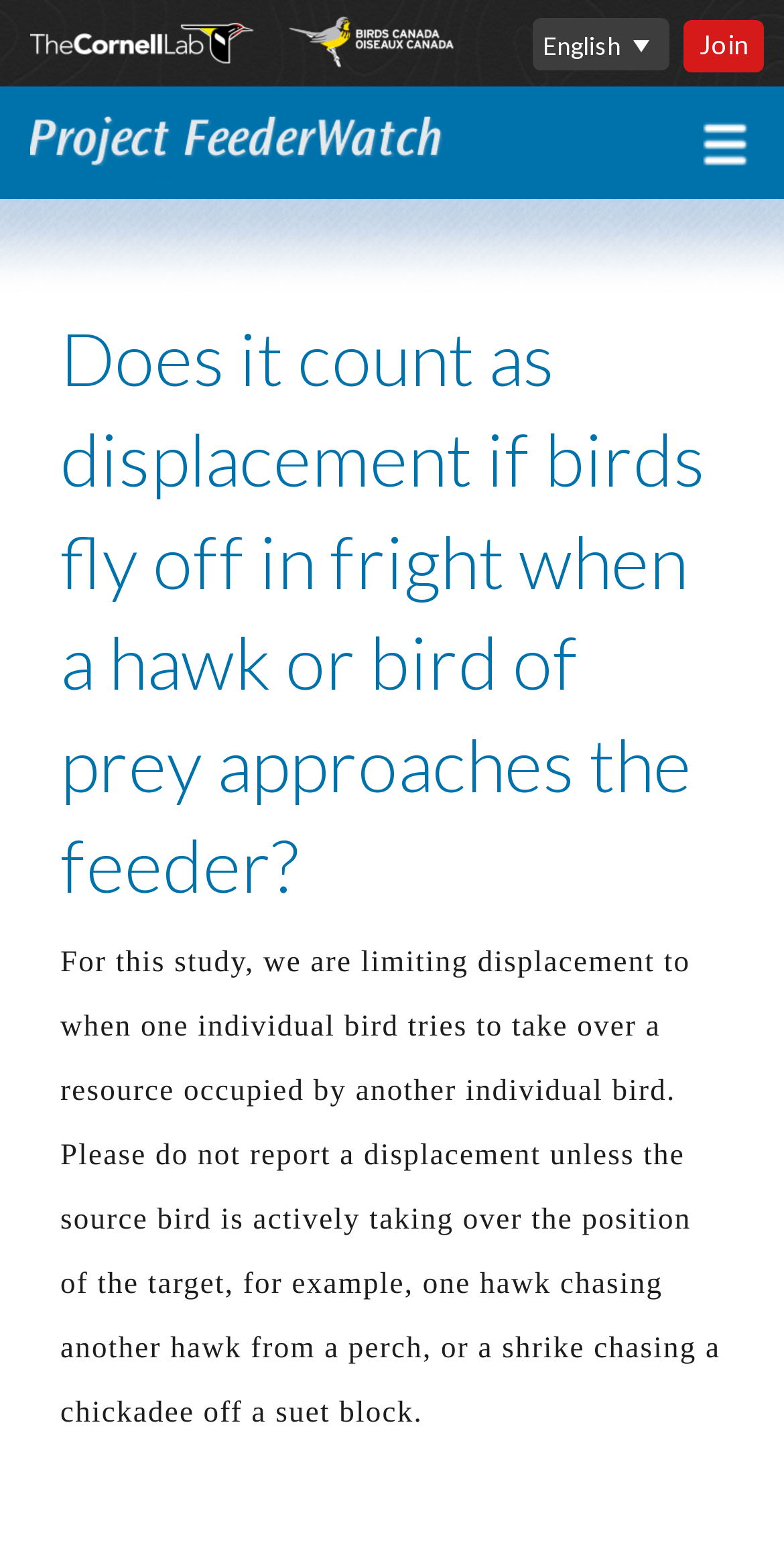Please identify the bounding box coordinates for the region that you need to click to follow this instruction: "Explore the 'HOME' section".

[0.0, 0.193, 0.041, 0.242]